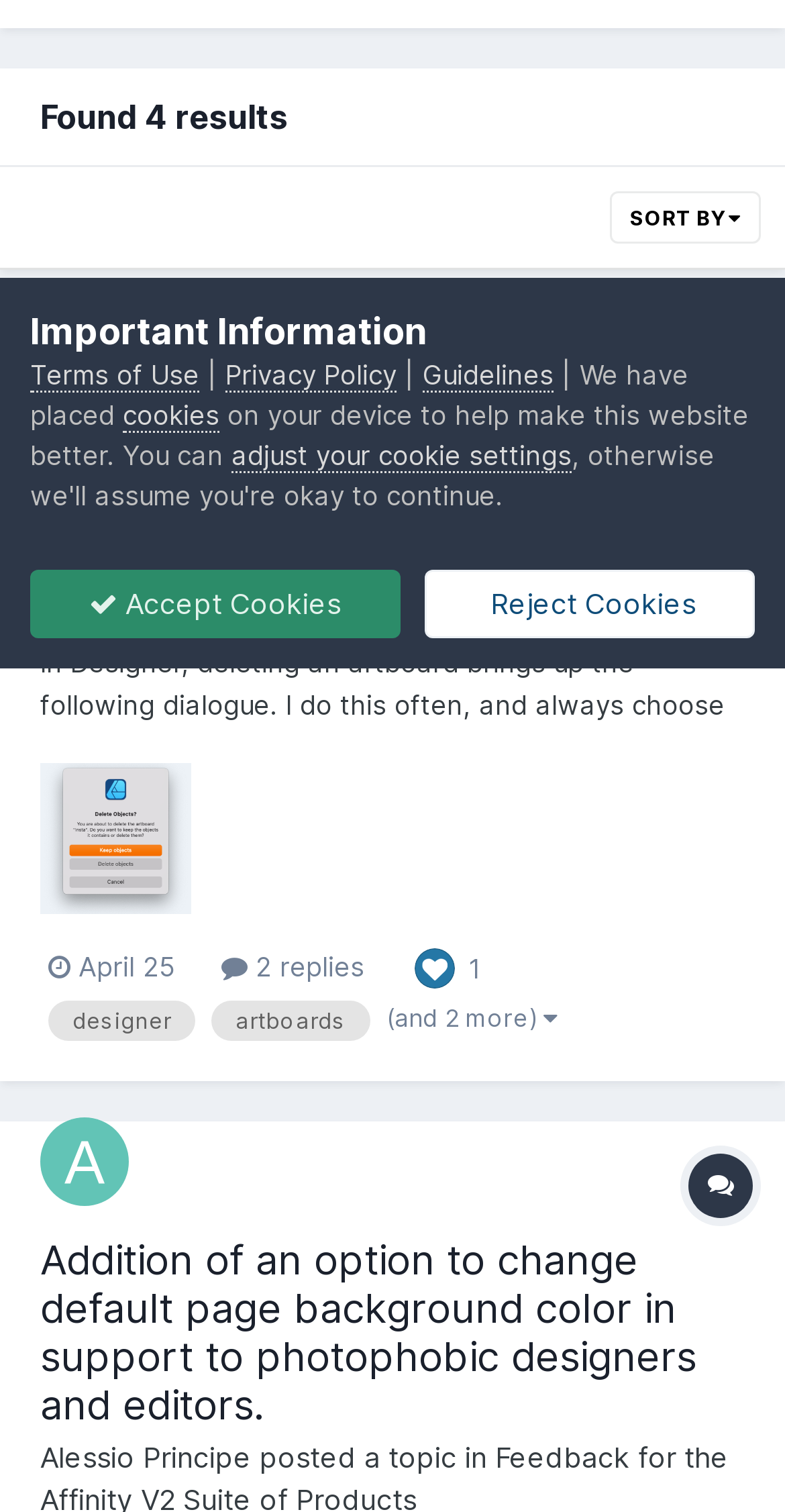Please determine the bounding box coordinates for the element with the description: "April 25".

[0.062, 0.628, 0.223, 0.65]